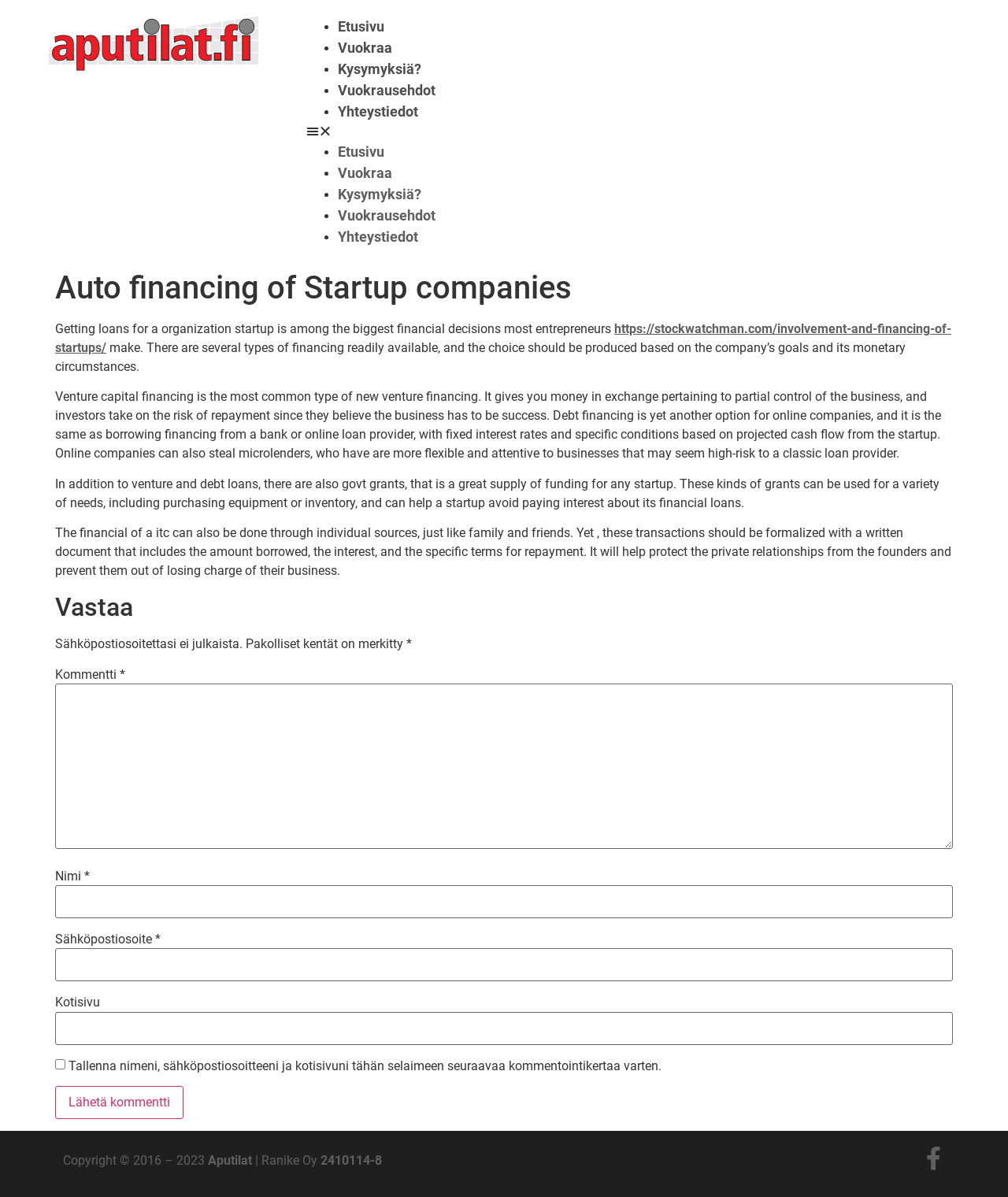What is the purpose of the 'Vuokraa' link?
Based on the screenshot, respond with a single word or phrase.

Renting